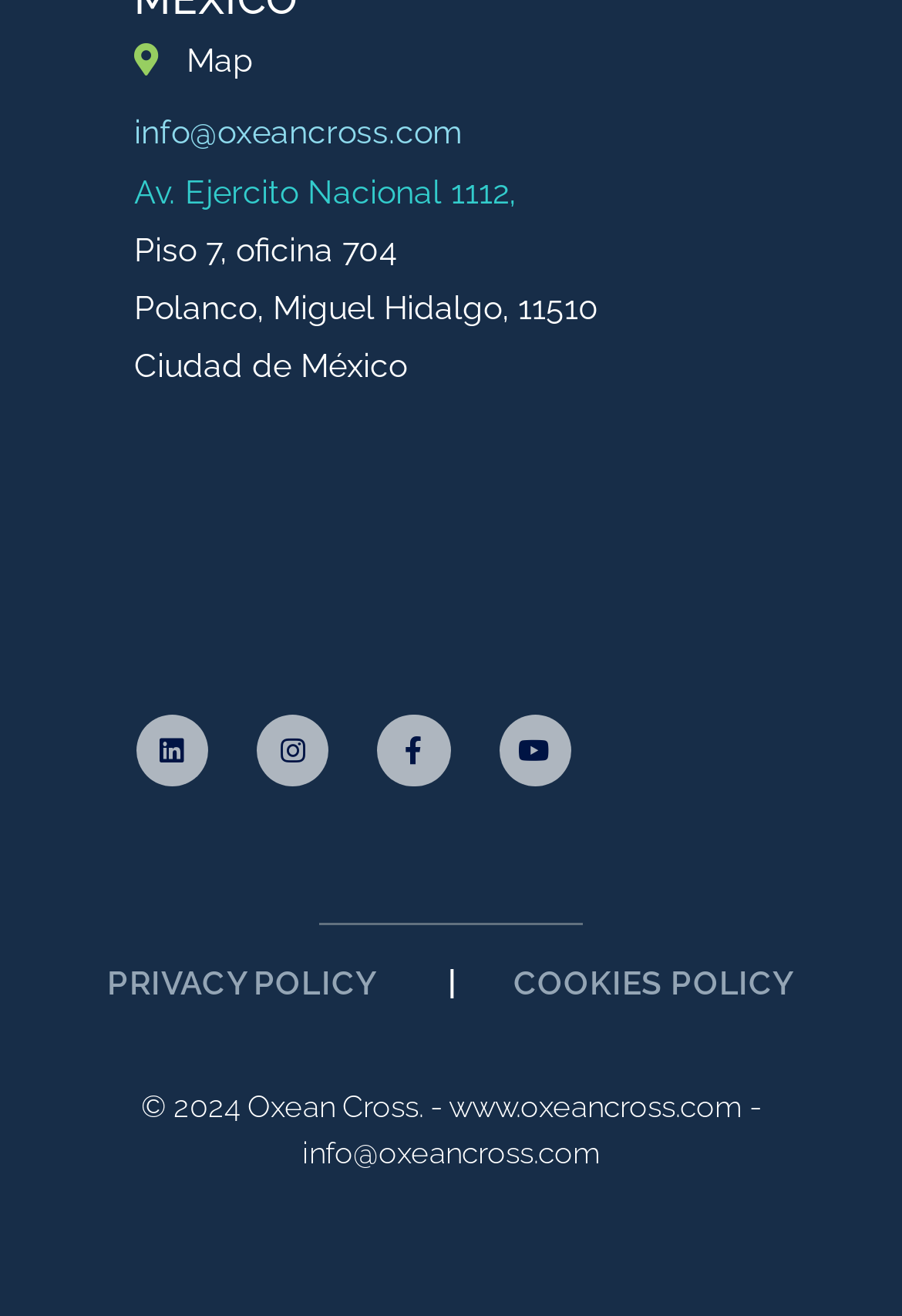What is the copyright year of the webpage?
Can you offer a detailed and complete answer to this question?

The copyright year of the webpage can be found at the bottom of the webpage, where it is written as '© 2024 Oxean Cross. - www.oxeancross.com'.